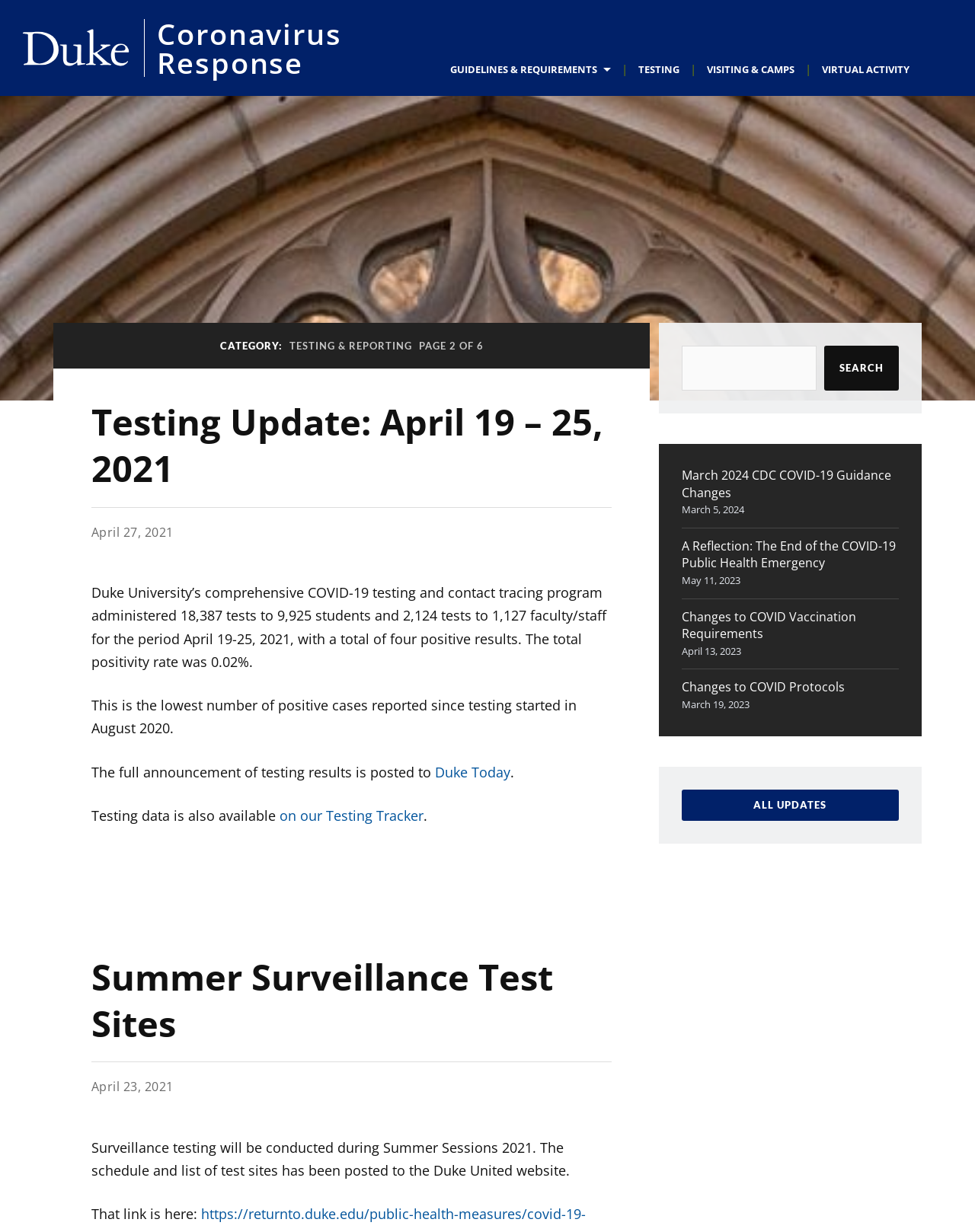Bounding box coordinates should be in the format (top-left x, top-left y, bottom-right x, bottom-right y) and all values should be floating point numbers between 0 and 1. Determine the bounding box coordinate for the UI element described as: Duke Today

[0.446, 0.619, 0.523, 0.634]